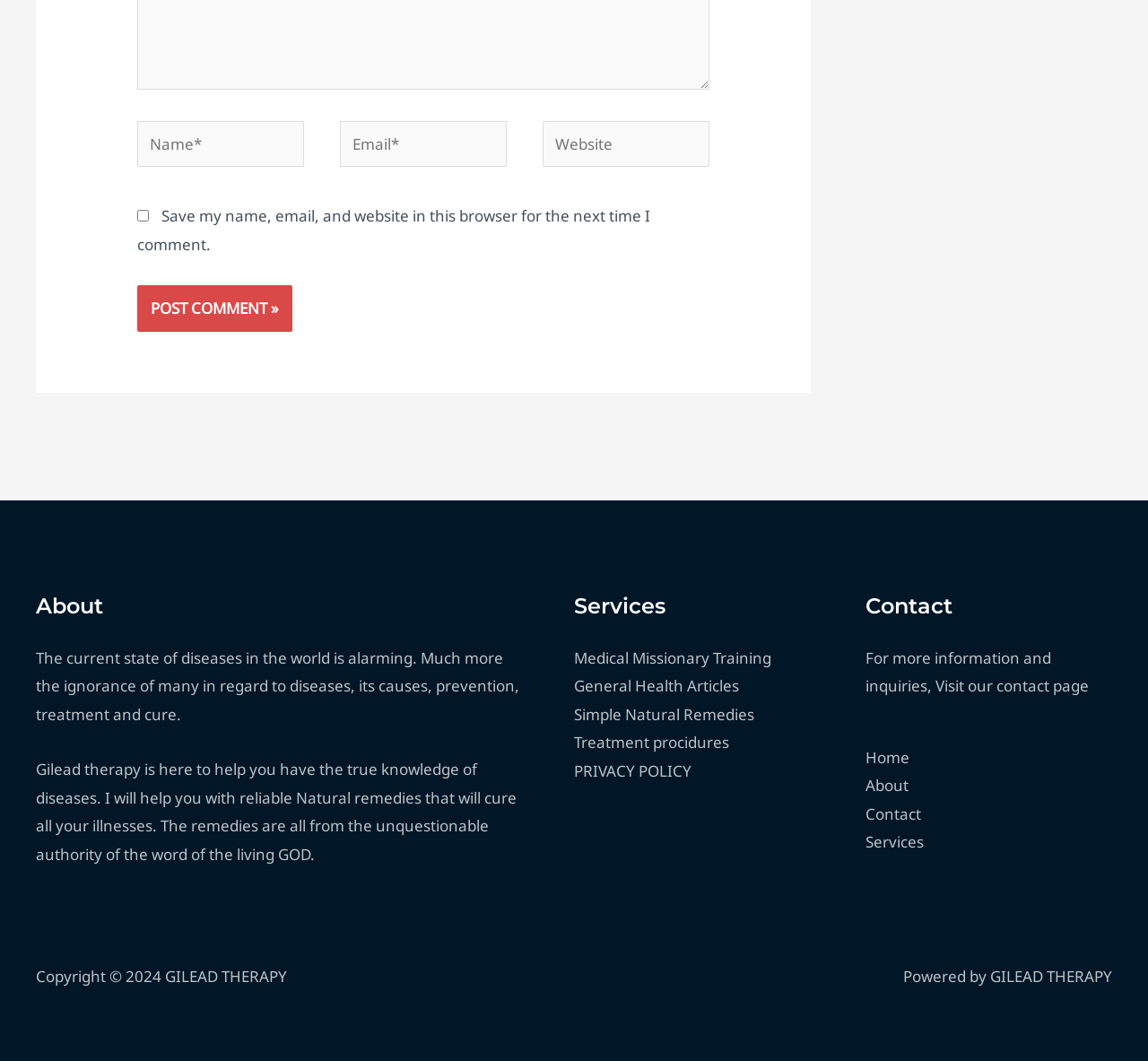Please identify the bounding box coordinates of the clickable area that will allow you to execute the instruction: "Enter your name".

[0.12, 0.114, 0.265, 0.157]